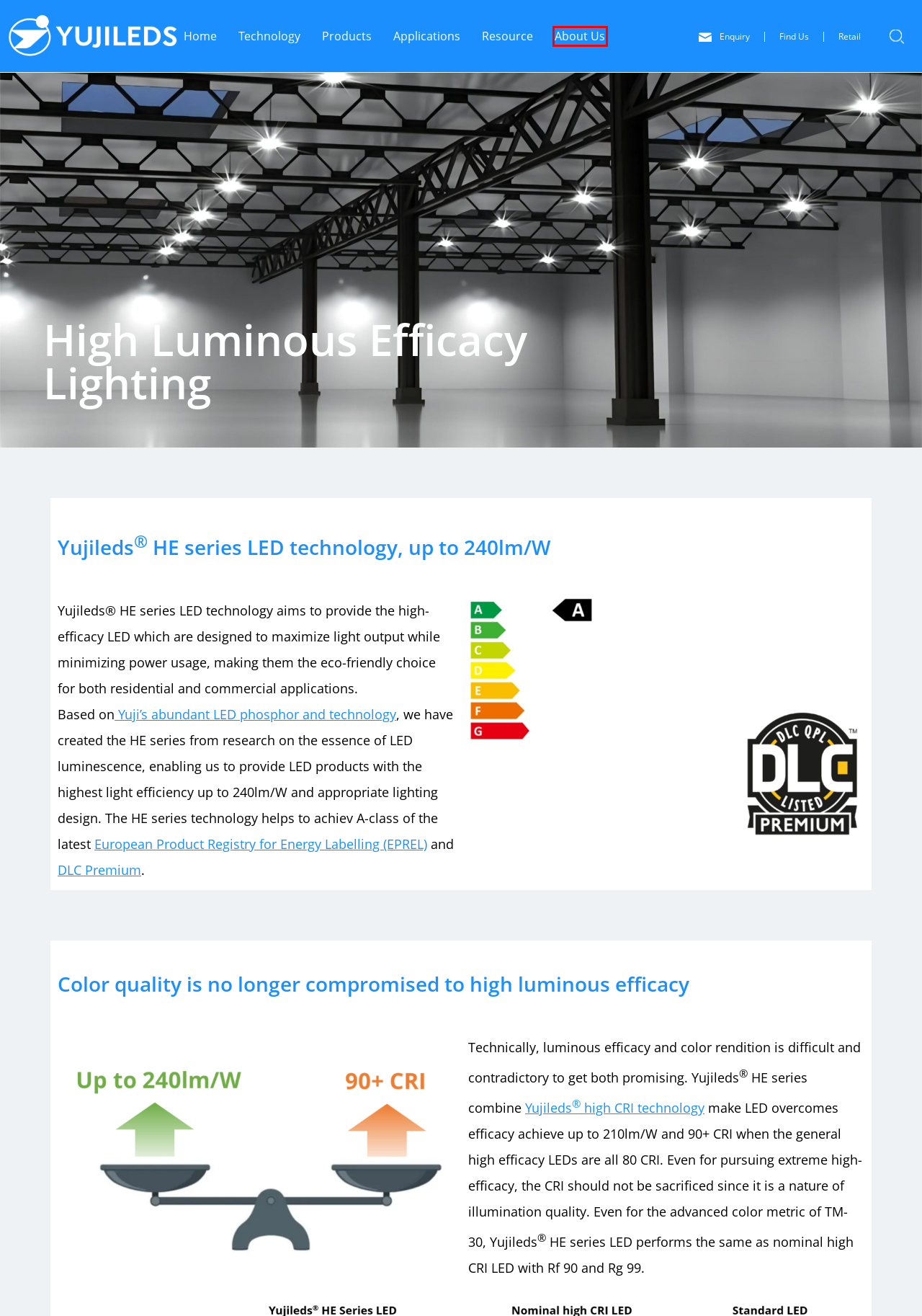Inspect the screenshot of a webpage with a red rectangle bounding box. Identify the webpage description that best corresponds to the new webpage after clicking the element inside the bounding box. Here are the candidates:
A. Photography & Studio Lighting | YUJILEDS
B. Resource - Yujileds
C. LED Phosphors - Yujileds
D. Find Us - Yujileds
E. High CRI LED Lighting - Yujileds
F. Regulation - 2019/2020 - EN - EUR-Lex
G. About Us - Yujileds
H. Yujileds - High CRI LED Leader

G